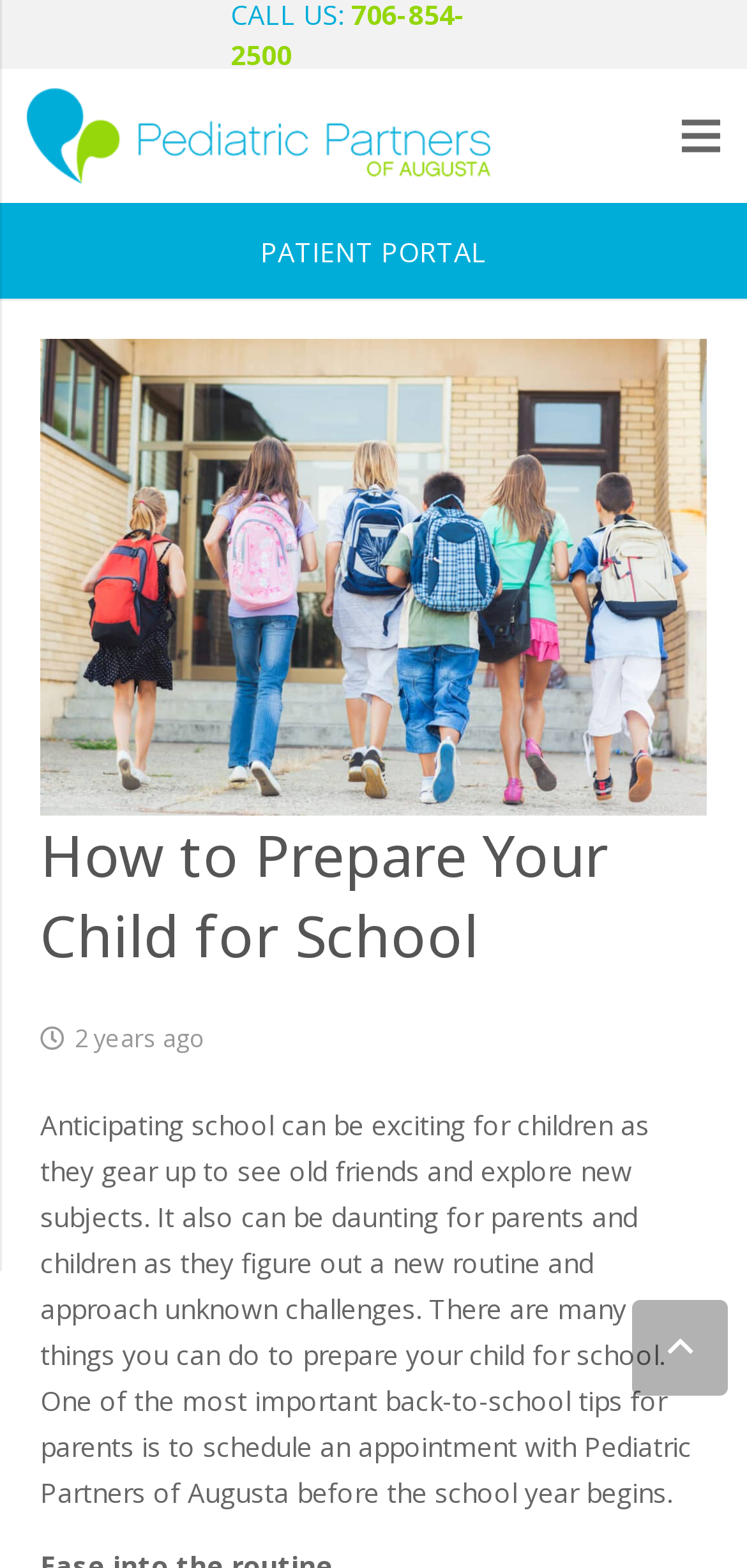Identify the bounding box of the HTML element described here: "PATIENT PORTAL". Provide the coordinates as four float numbers between 0 and 1: [left, top, right, bottom].

[0.349, 0.148, 0.651, 0.172]